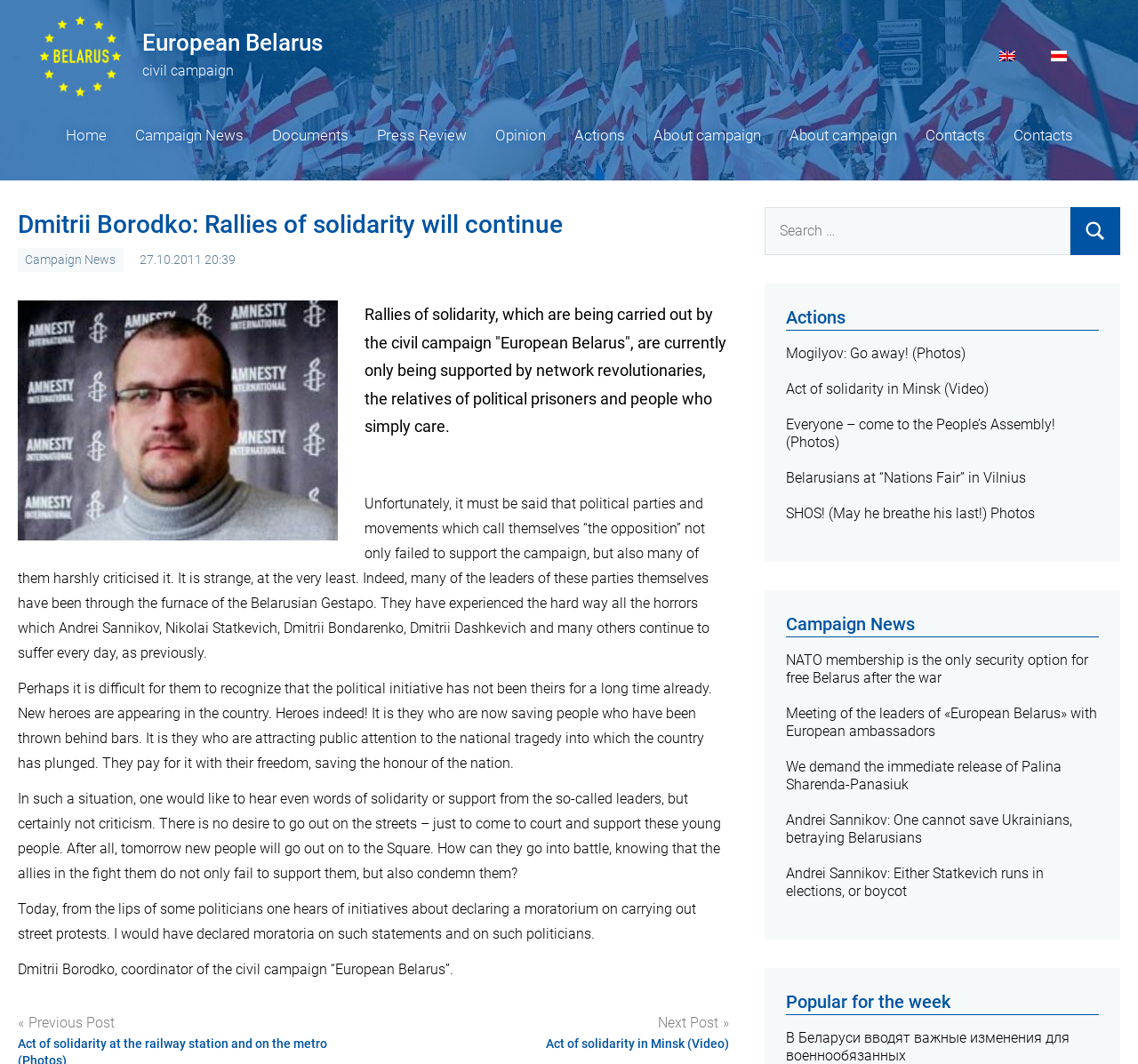Please find the bounding box coordinates of the element's region to be clicked to carry out this instruction: "Search for something".

None